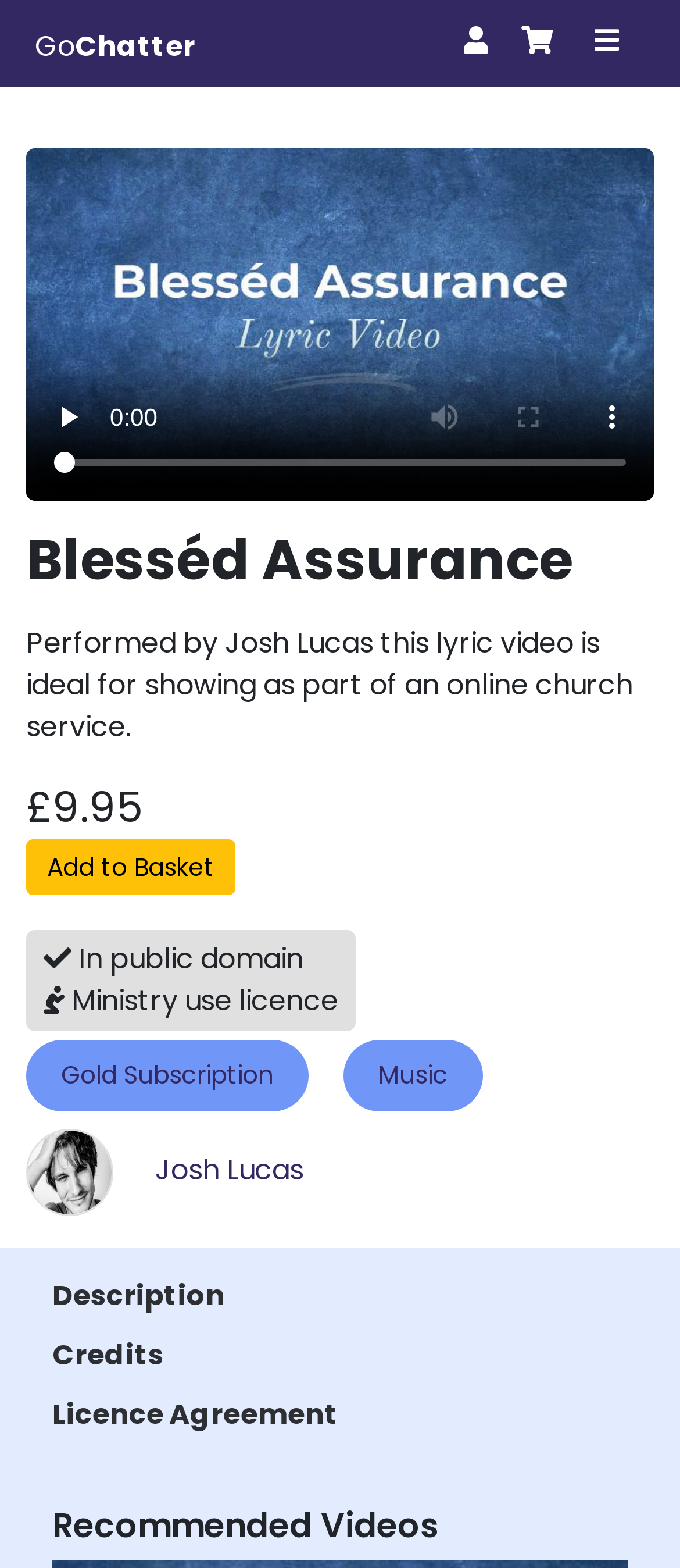How many buttons are there in the video controls?
Using the visual information, respond with a single word or phrase.

4